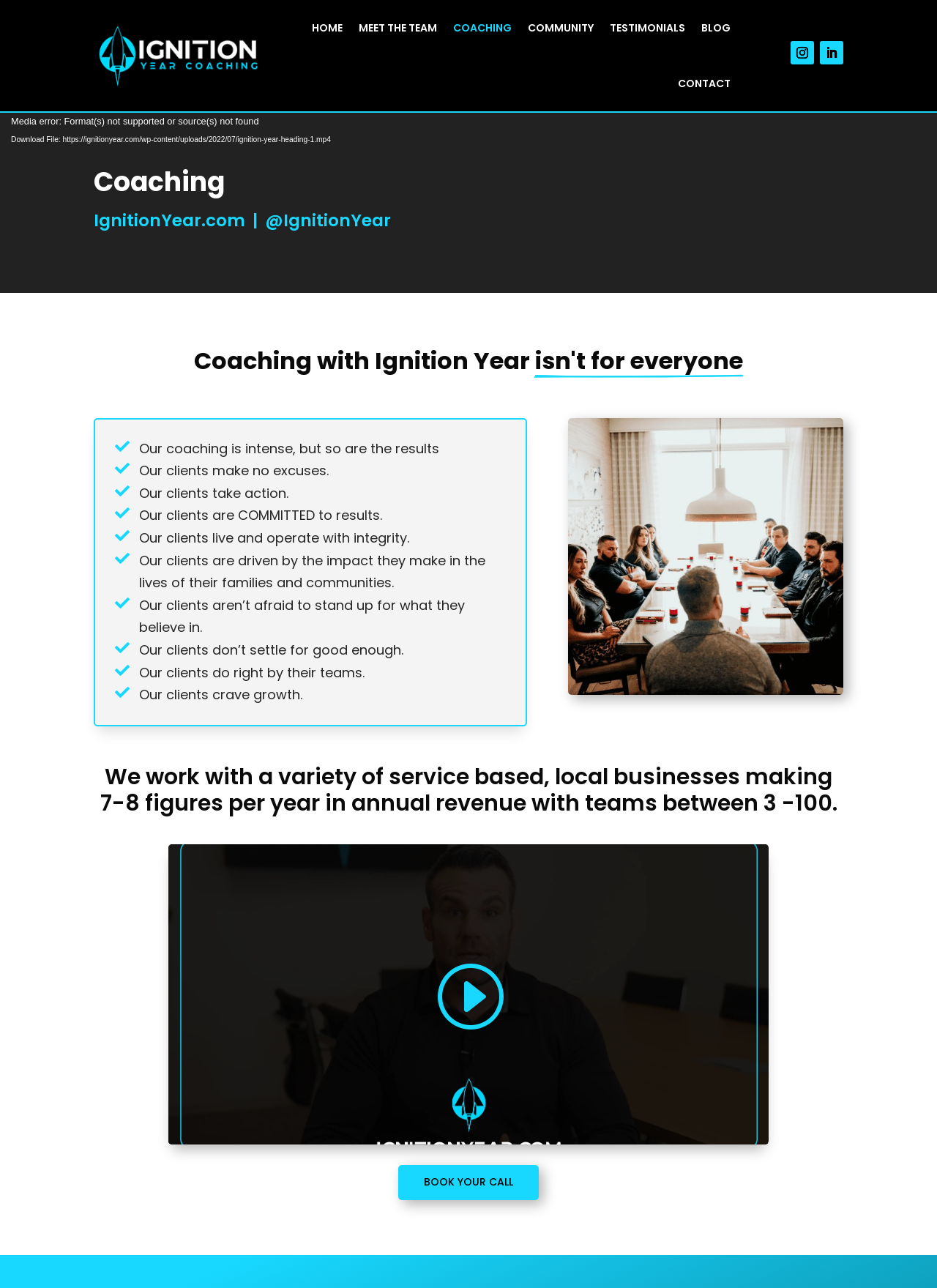Give the bounding box coordinates for the element described as: "alt="Ignition Year Coaching"".

[0.1, 0.017, 0.278, 0.069]